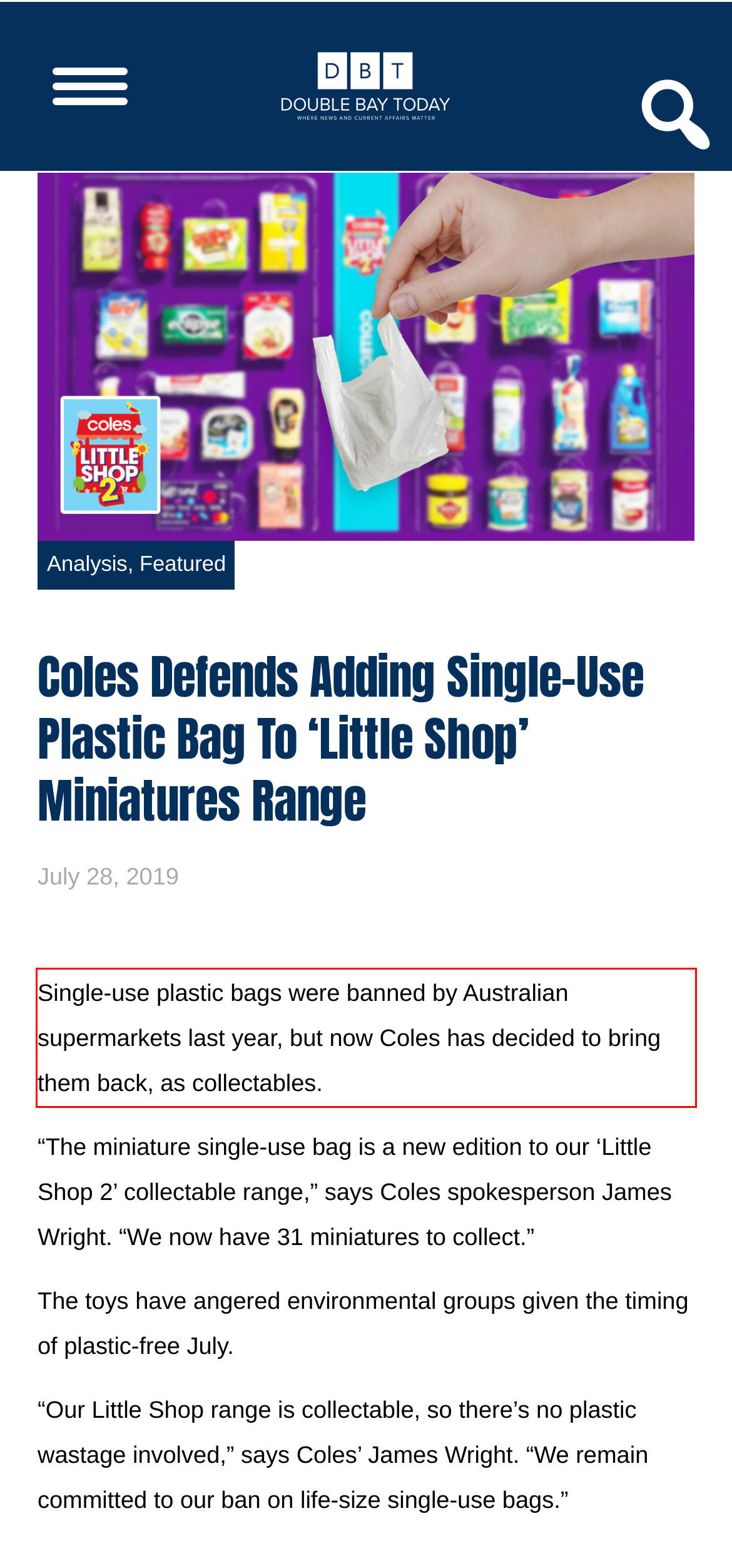With the provided screenshot of a webpage, locate the red bounding box and perform OCR to extract the text content inside it.

Single-use plastic bags were banned by Australian supermarkets last year, but now Coles has decided to bring them back, as collectables.